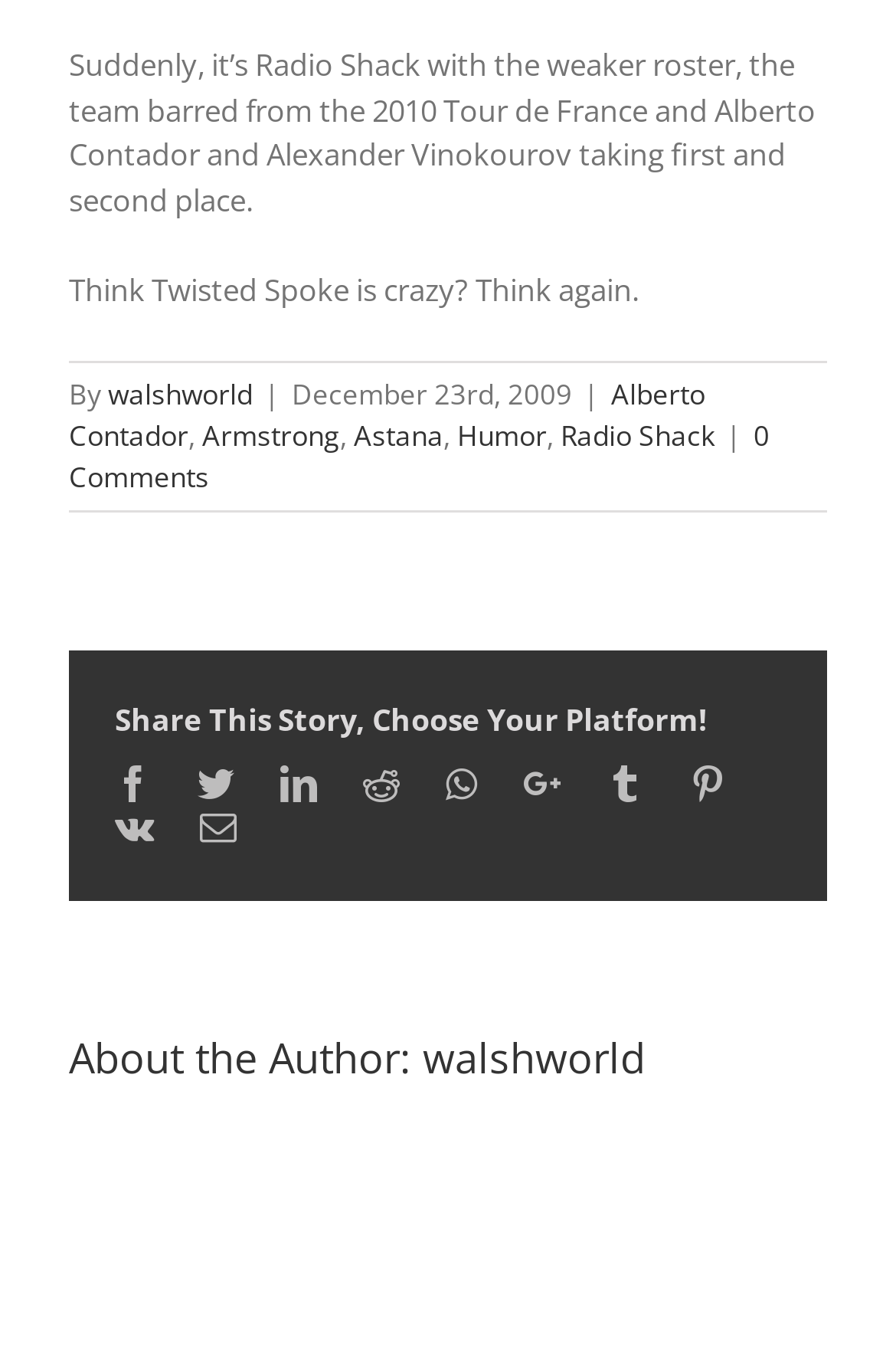Utilize the details in the image to thoroughly answer the following question: Who is the author of the article?

The author of the article is mentioned in the 'About the Author' section, which states 'About the Author: walshworld', indicating that the author's username is walshworld.